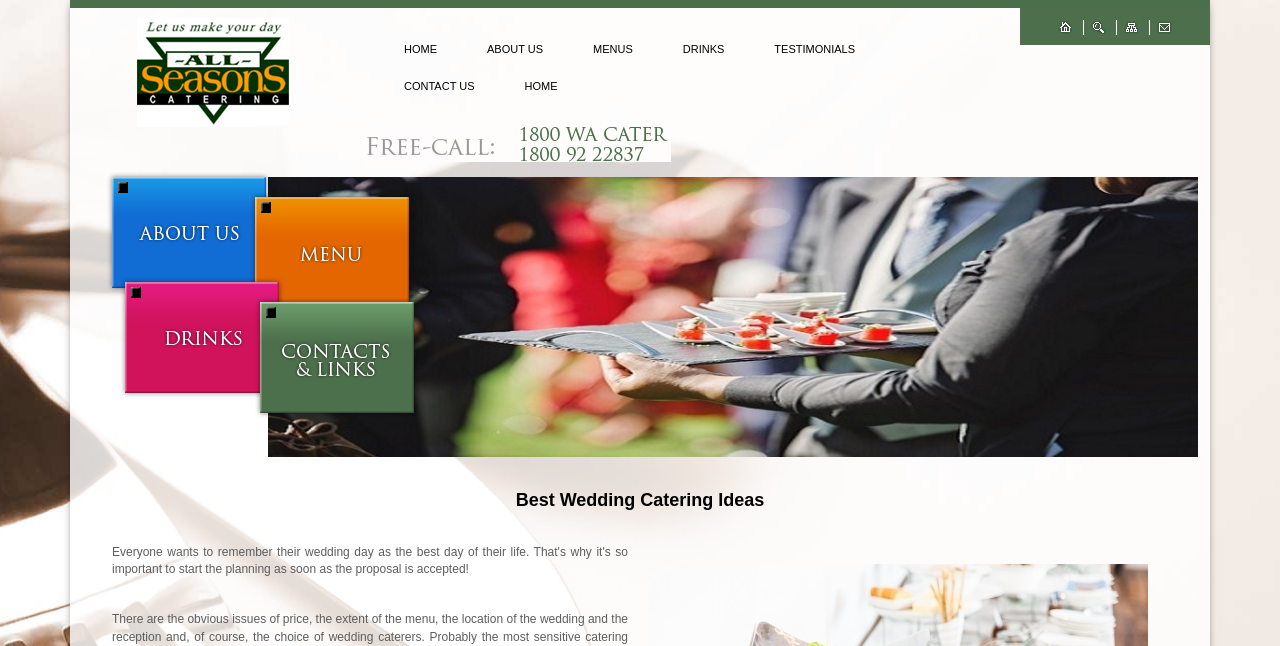Give a one-word or phrase response to the following question: What is the main topic of the webpage?

Wedding Catering